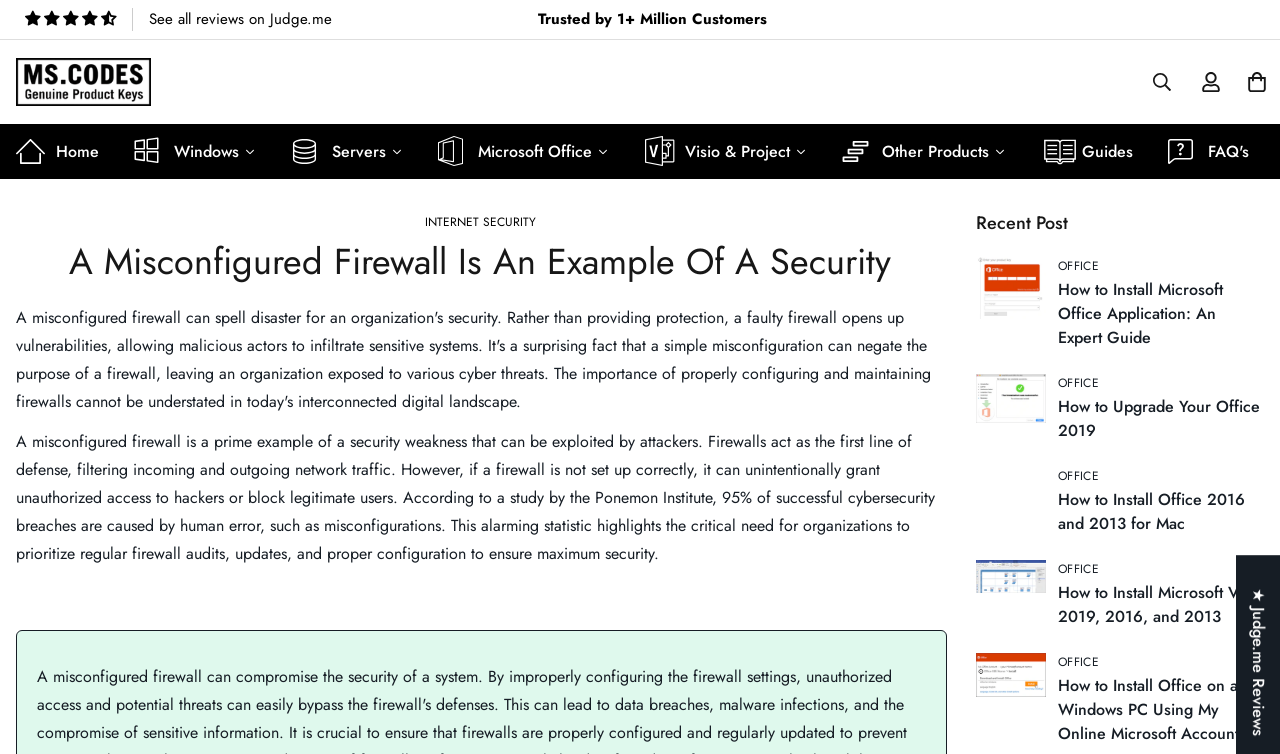Please mark the bounding box coordinates of the area that should be clicked to carry out the instruction: "Click on FREE GROUND SHIPPING link".

None